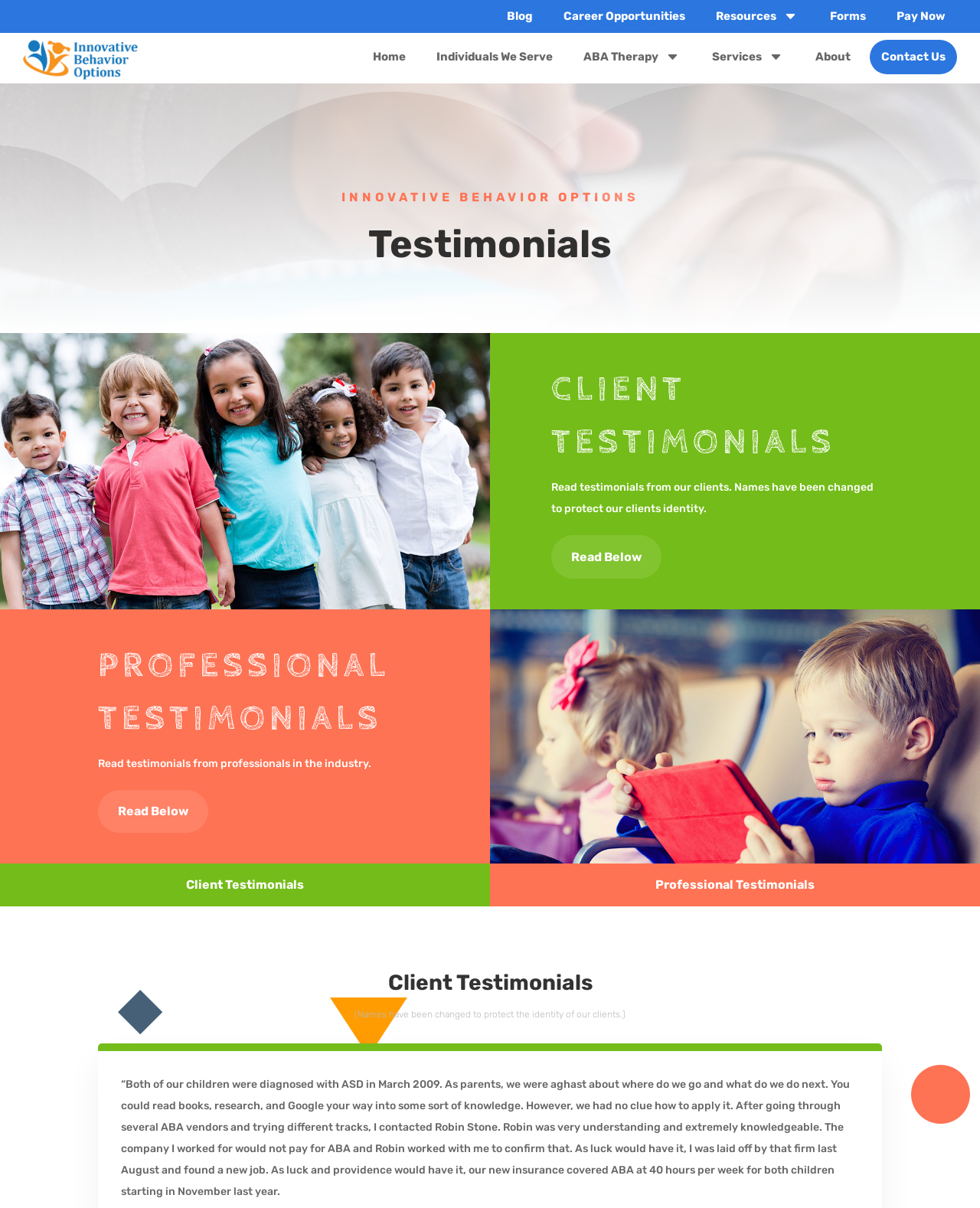What is the purpose of the webpage? Analyze the screenshot and reply with just one word or a short phrase.

To display testimonials